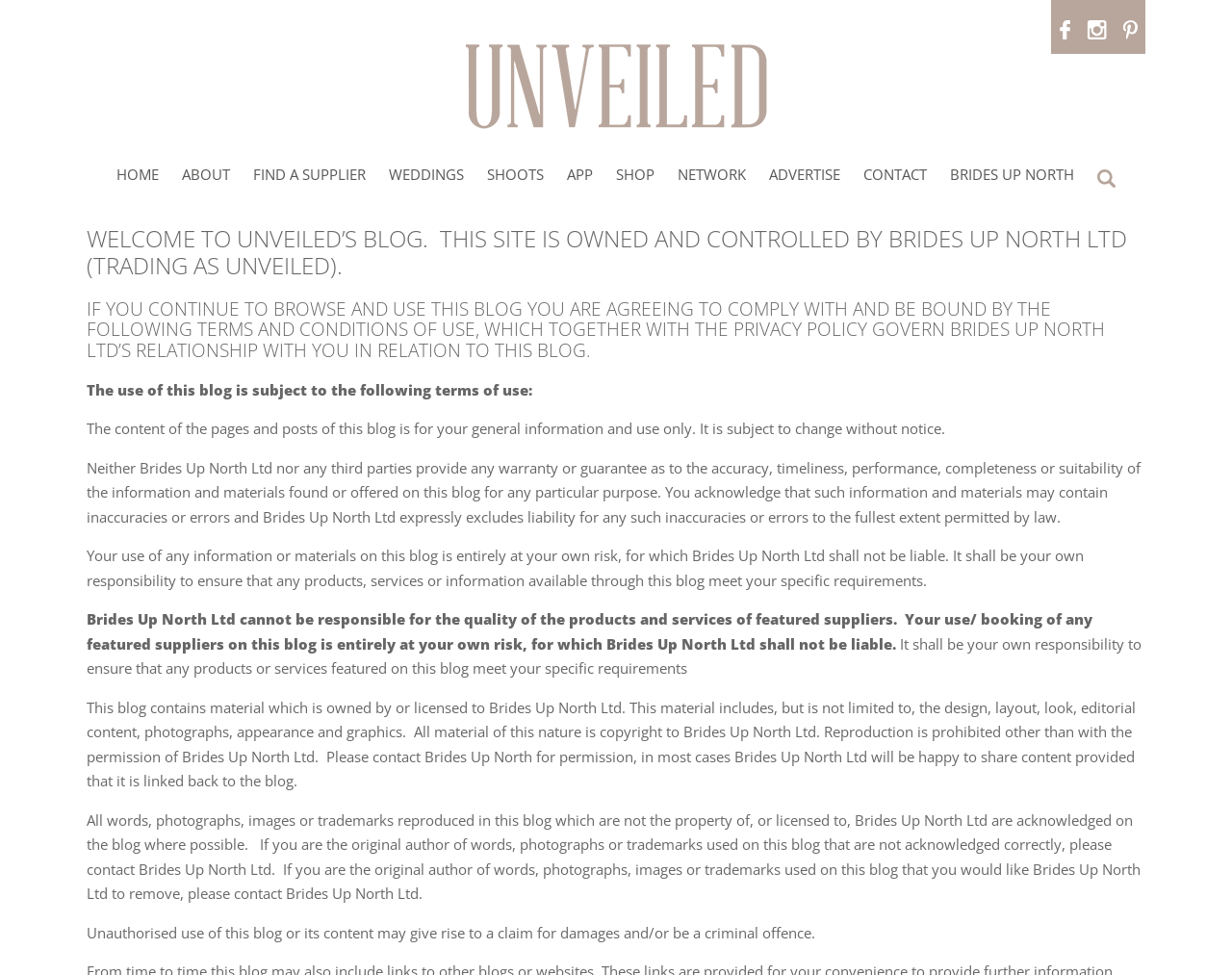Identify the bounding box coordinates of the region that should be clicked to execute the following instruction: "Visit the Website Designing Services Company page".

None